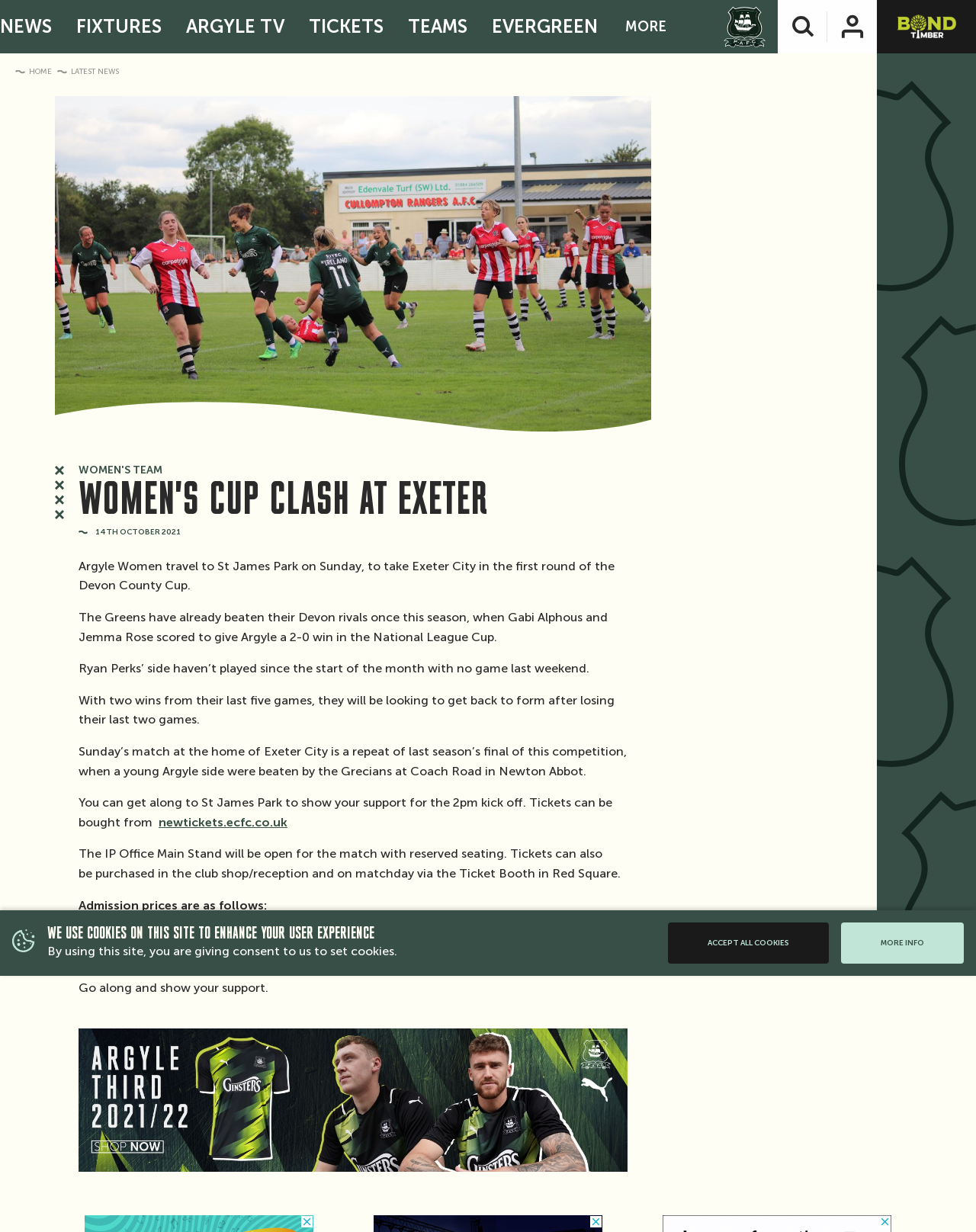What is the name of the football club?
Please look at the screenshot and answer using one word or phrase.

Plymouth Argyle FC